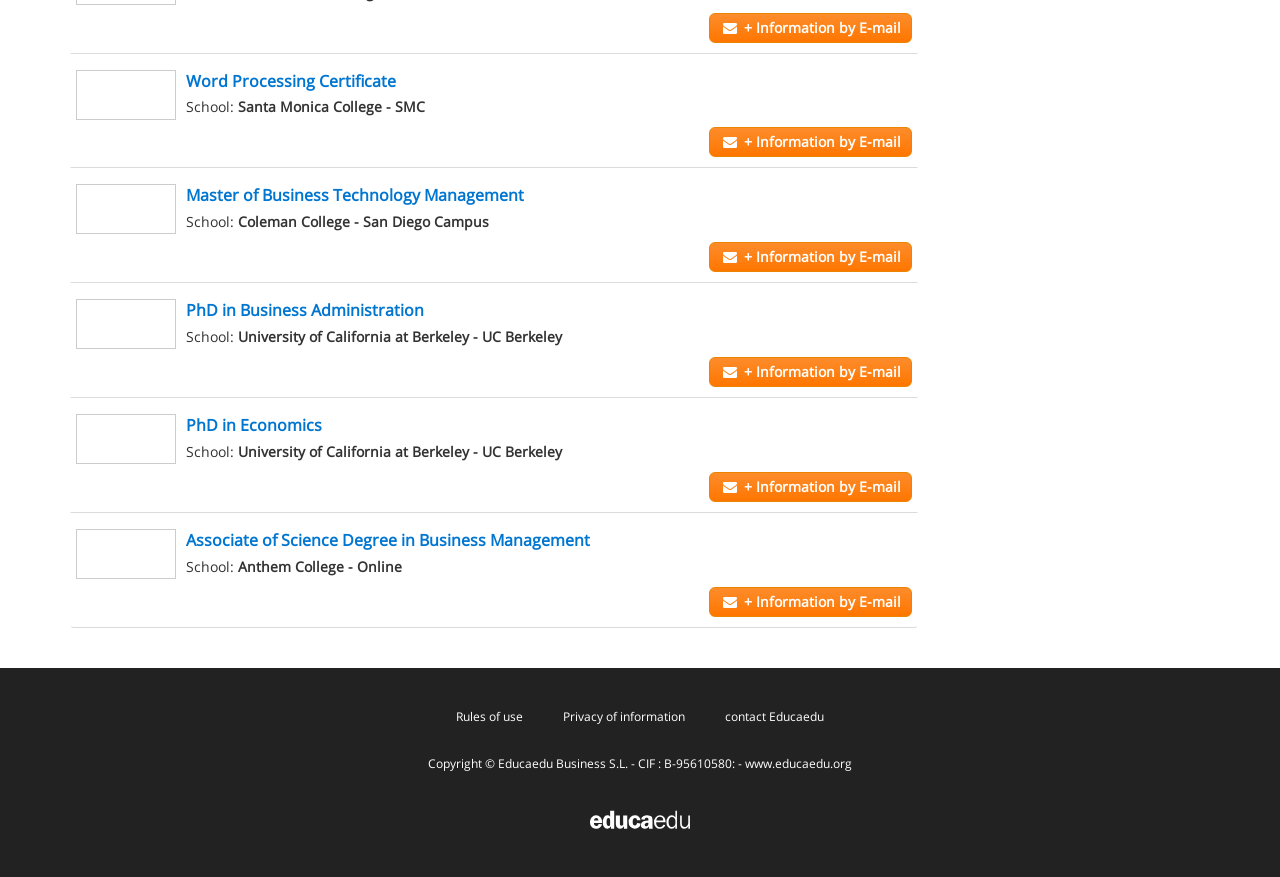Answer the following query concisely with a single word or phrase:
What is the email information link icon?

